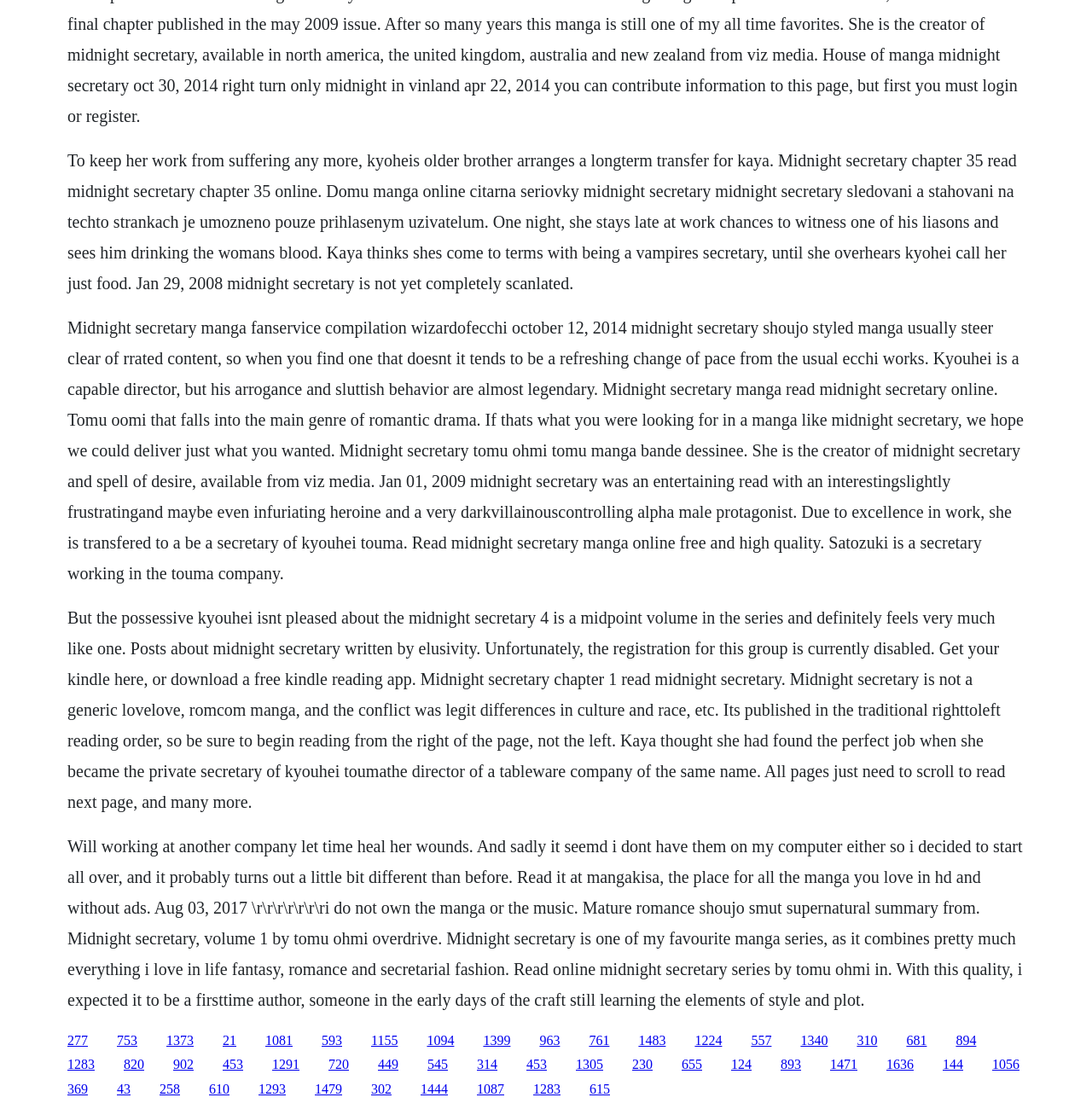Give a succinct answer to this question in a single word or phrase: 
What is the name of Kyouhei's company?

Touma